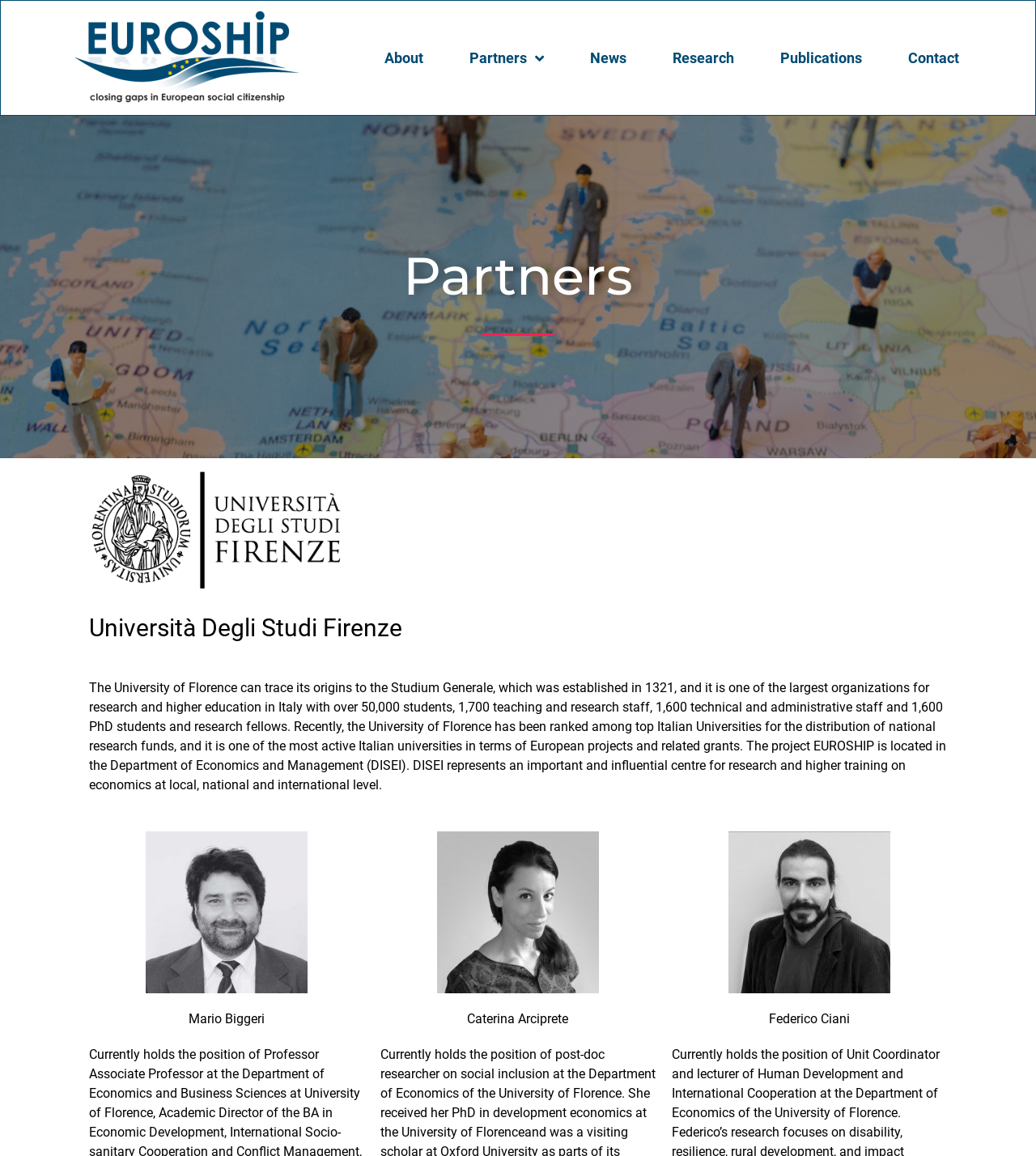Respond with a single word or phrase for the following question: 
What is the name of the project located in the Department of Economics and Management?

EUROSHIP